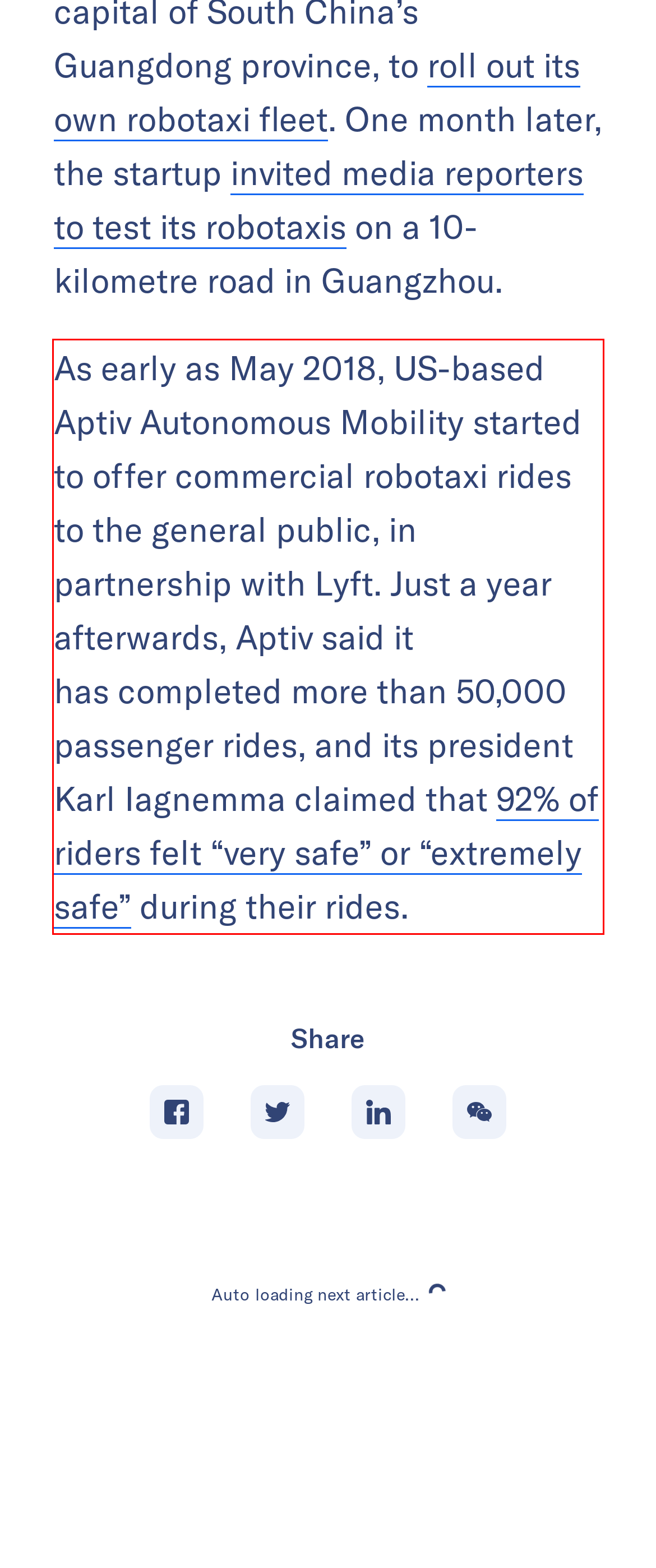Given a screenshot of a webpage containing a red rectangle bounding box, extract and provide the text content found within the red bounding box.

As early as May 2018, US-based Aptiv Autonomous Mobility started to offer commercial robotaxi rides to the general public, in partnership with Lyft. Just a year afterwards, Aptiv said it has completed more than 50,000 passenger rides, and its president Karl Iagnemma claimed that 92% of riders felt “very safe” or “extremely safe” during their rides.